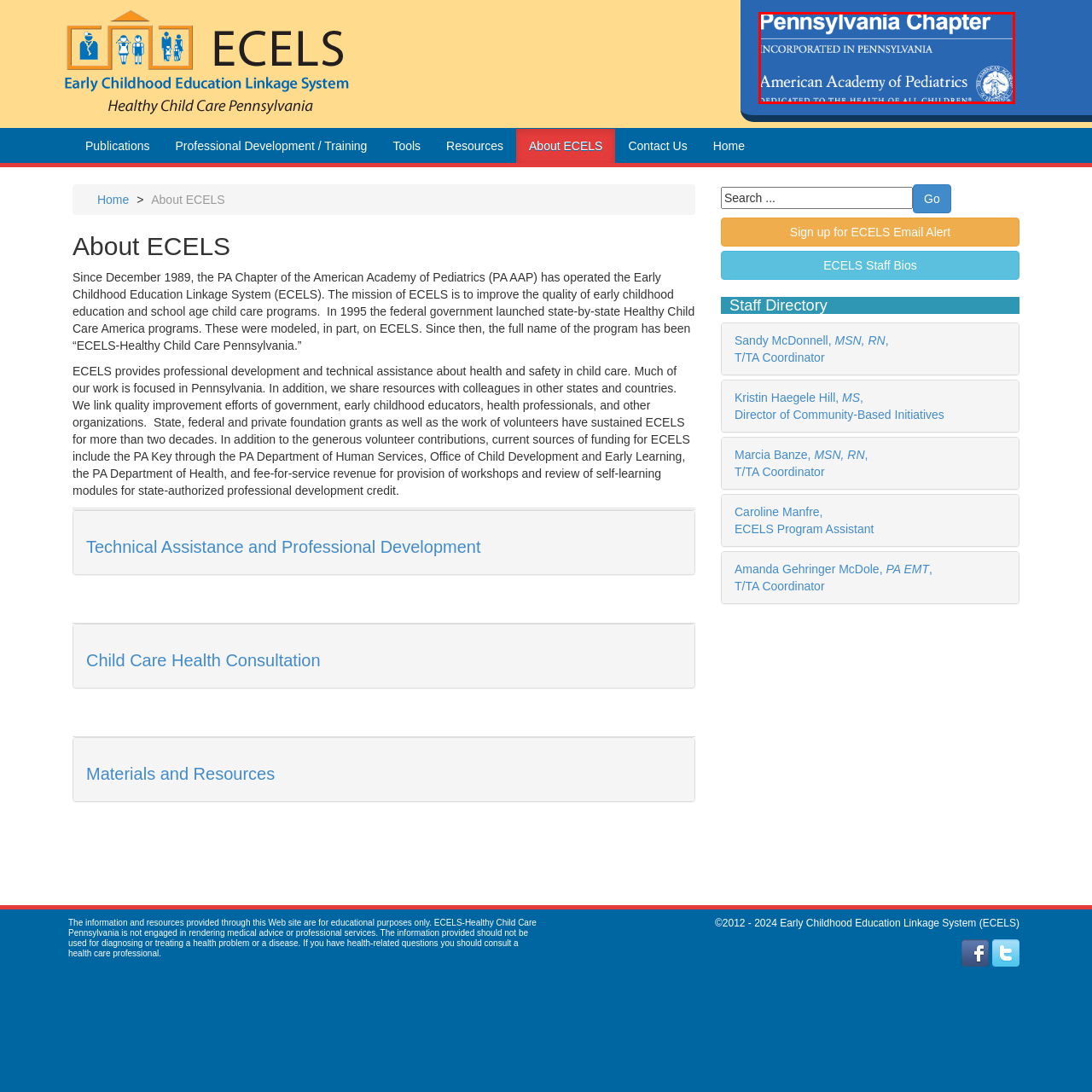Articulate a detailed description of the image inside the red frame.

The image prominently displays the logo of the Pennsylvania Chapter of the American Academy of Pediatrics. It features a bold blue background with the text "Pennsylvania Chapter" positioned at the top, followed by "Incorporated in Pennsylvania" in a smaller font. Below this, the main title "American Academy of Pediatrics" is featured in white lettering, emphasizing the organization's focus on child health. At the bottom, the phrase "Dedicated to the Health of All Children" is included, reiterating their mission. The logo is framed by an emblem that represents the organization, further establishing its identity and purpose in promoting pediatric health.